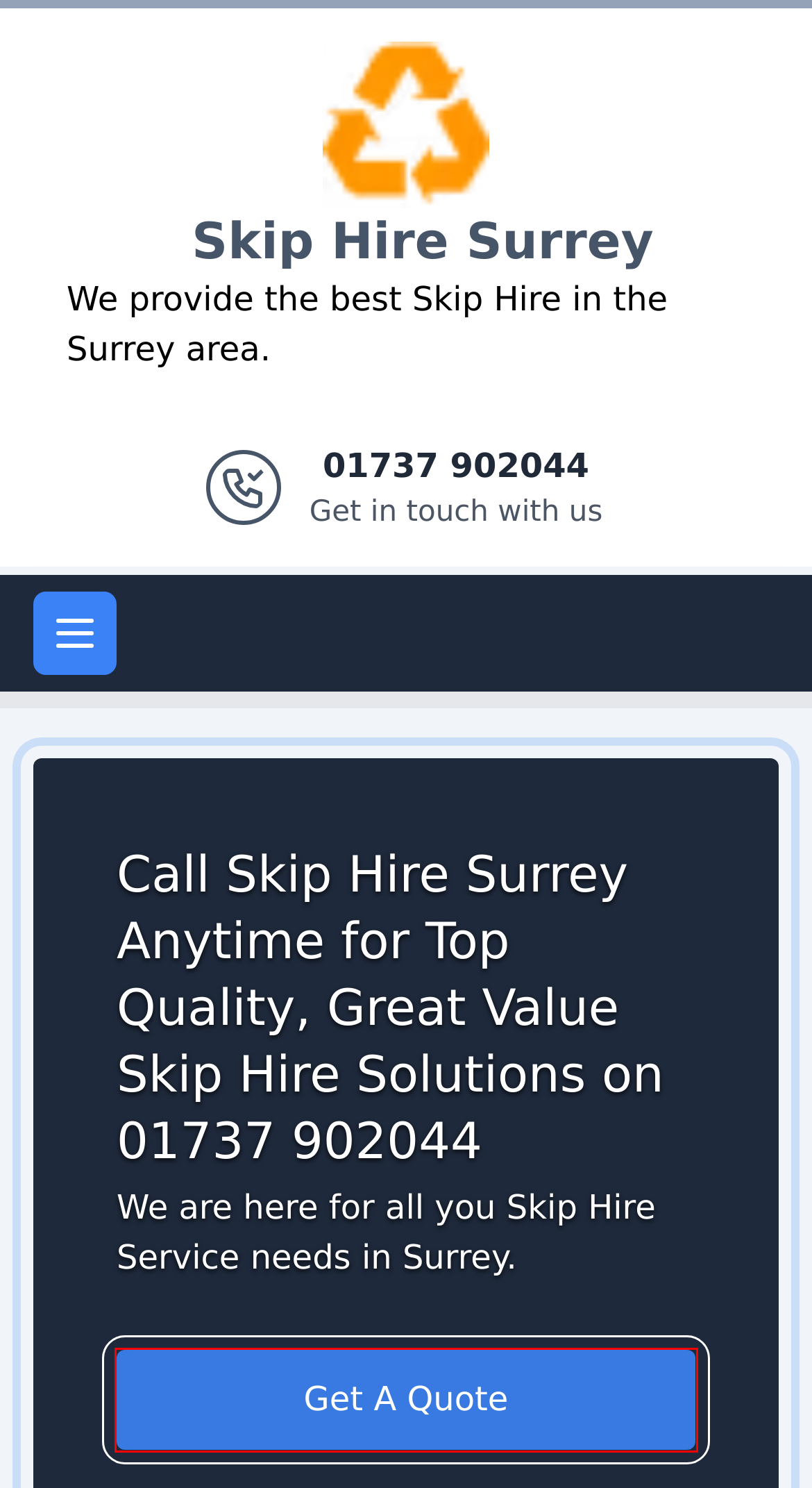Examine the screenshot of the webpage, which has a red bounding box around a UI element. Select the webpage description that best fits the new webpage after the element inside the red bounding box is clicked. Here are the choices:
A. Sash Windows Surrey | The Surrey Sash Windows Company
B. Drainage Surrey | Drainage Surrey are Drainage Specialists in Surrey
C. Skip Hire Services in Surrey | Skip Hire Surrey
D. Aluminium Windows Surrey - Aluminium Windows Surrey
E. Double Glazing Surrey - Double Glazing Surrey
F. Branches - Skip Hire UK Call 0800 772 3859
G. Replacement Windows Surrey - Replacement Windows Surrey are Replacement Specialists in Surrey
H. uPVC Windows Surrey - uPVC Windows Surrey

C